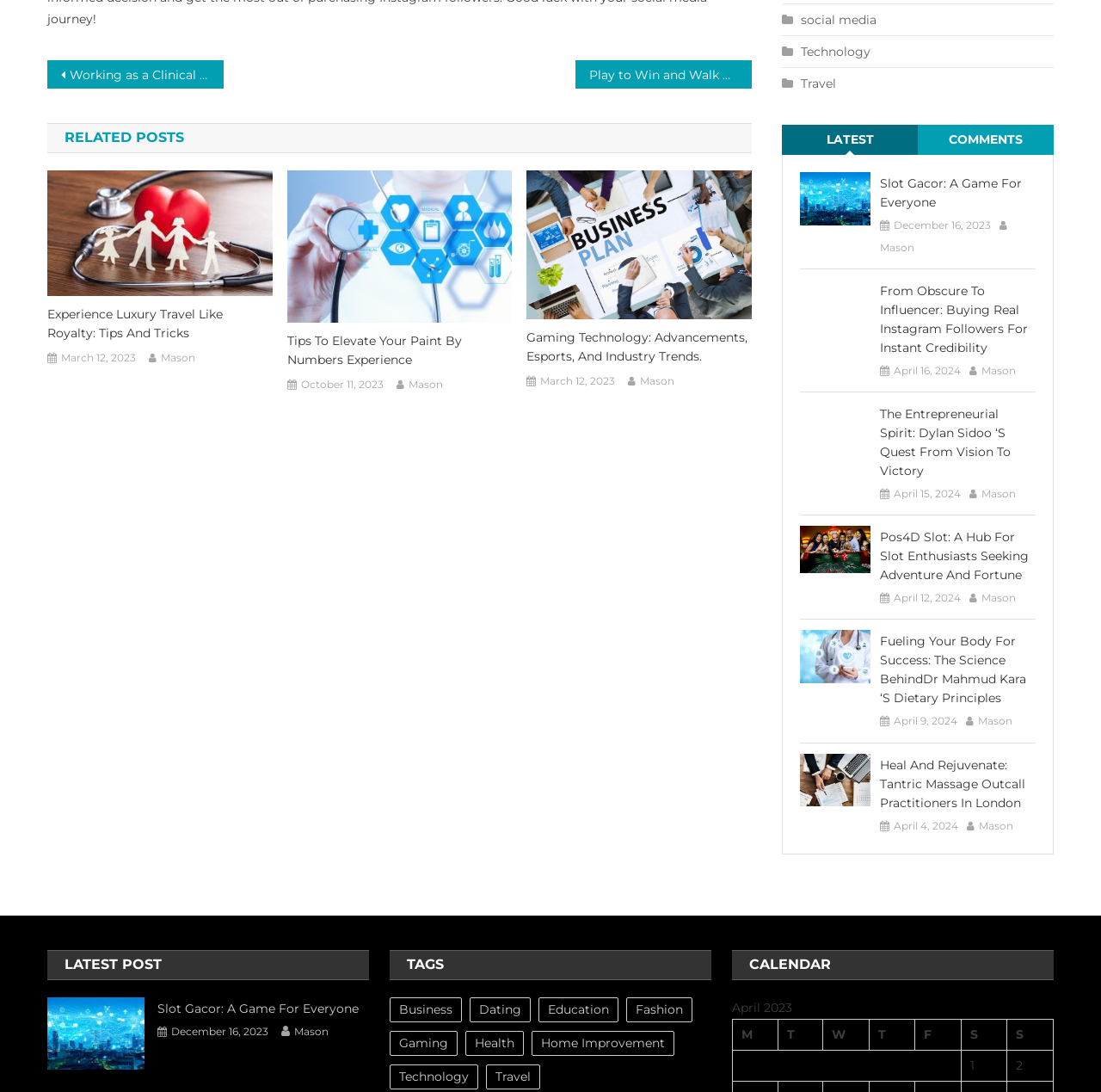Show the bounding box coordinates for the element that needs to be clicked to execute the following instruction: "Click on the 'Gaming' tag". Provide the coordinates in the form of four float numbers between 0 and 1, i.e., [left, top, right, bottom].

[0.354, 0.944, 0.416, 0.967]